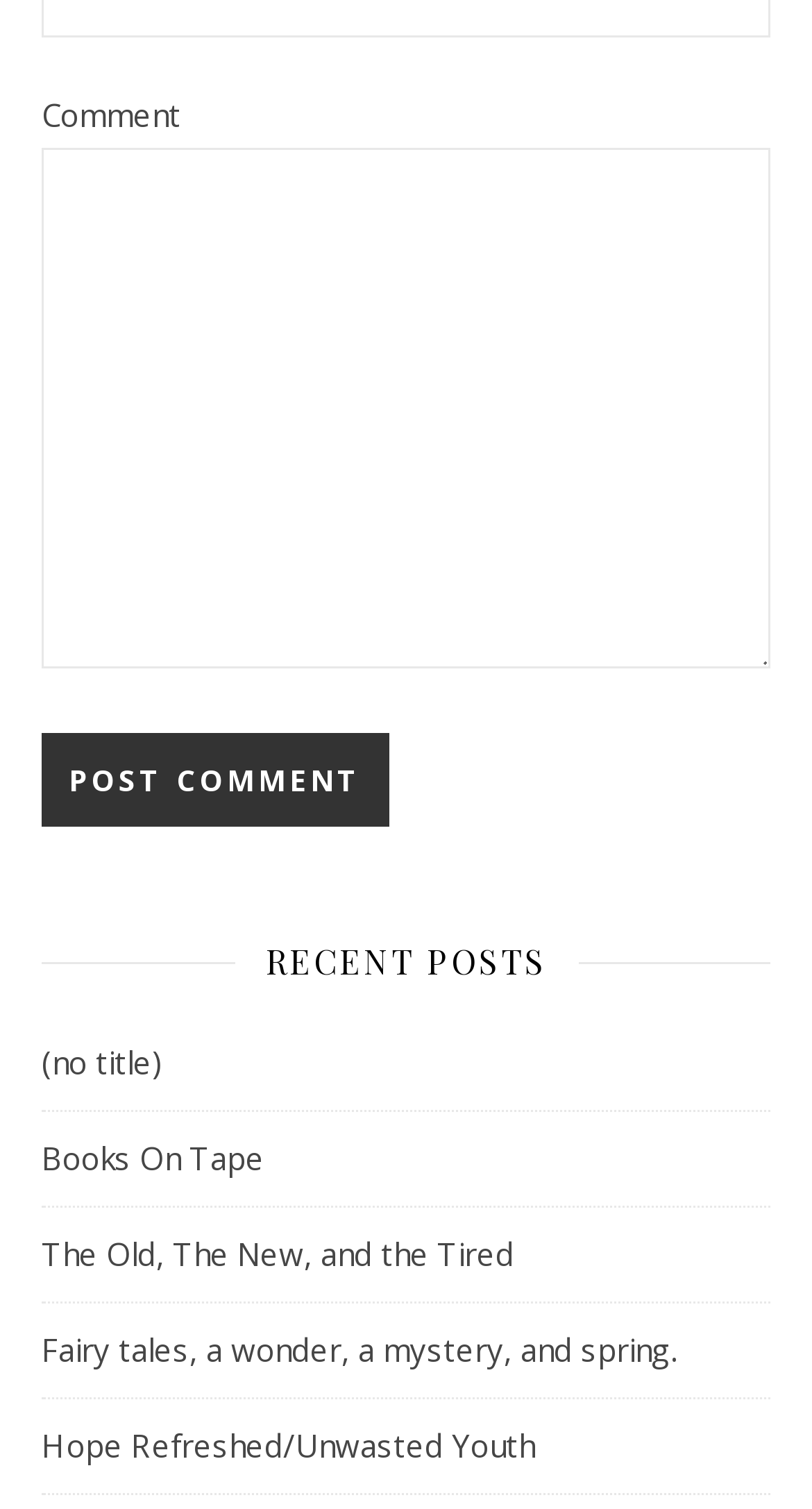How many elements are directly under the root element?
Answer the question with a detailed and thorough explanation.

I counted the number of direct child elements under the root element, which are the 'Comment' StaticText, the 'Comment' textbox, and the 'Post Comment' button.